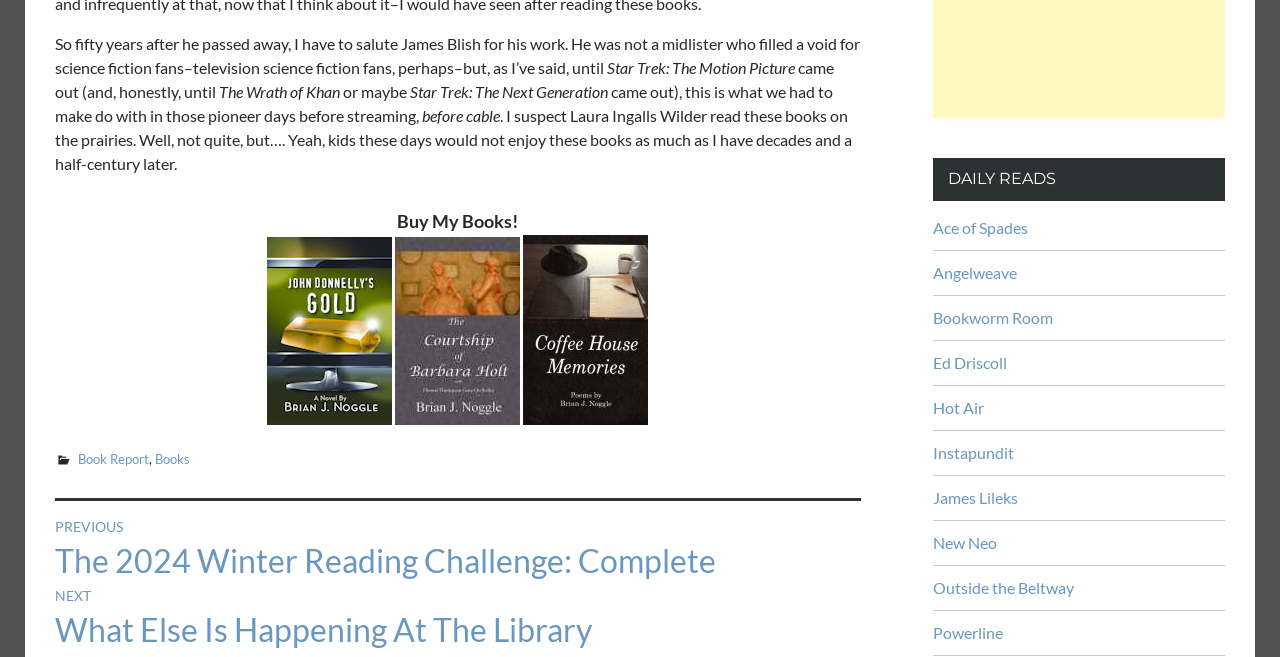Please answer the following question using a single word or phrase: 
What is the author's opinion about James Blish's work?

Positive